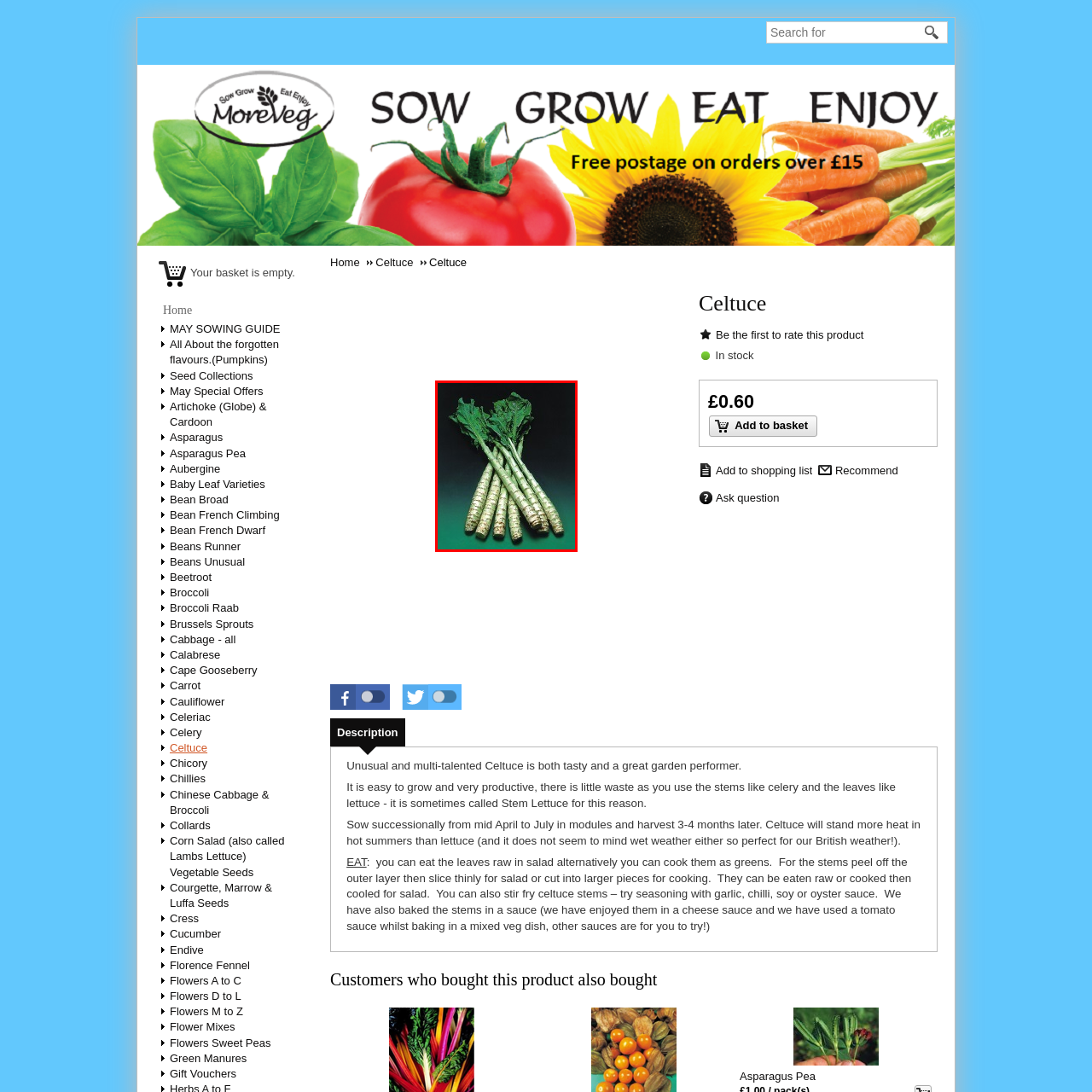What is celtuce often used in?
Analyze the highlighted section in the red bounding box of the image and respond to the question with a detailed explanation.

The caption states that celtuce is 'often used in salads, stir-fries, or as a garnish', indicating its various culinary applications.